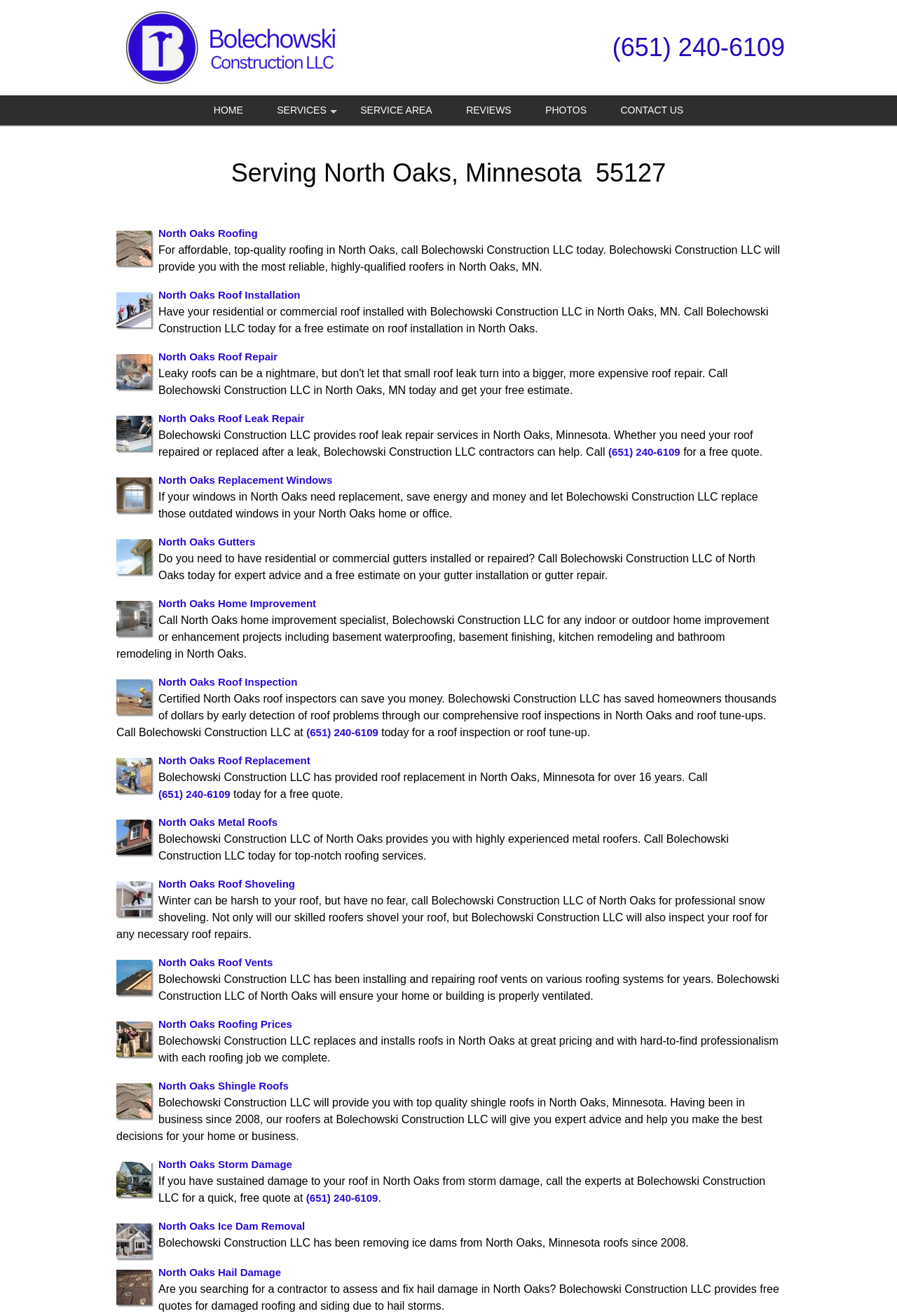Predict the bounding box coordinates for the UI element described as: "North Oaks Ice Dam Removal". The coordinates should be four float numbers between 0 and 1, presented as [left, top, right, bottom].

[0.177, 0.927, 0.34, 0.936]